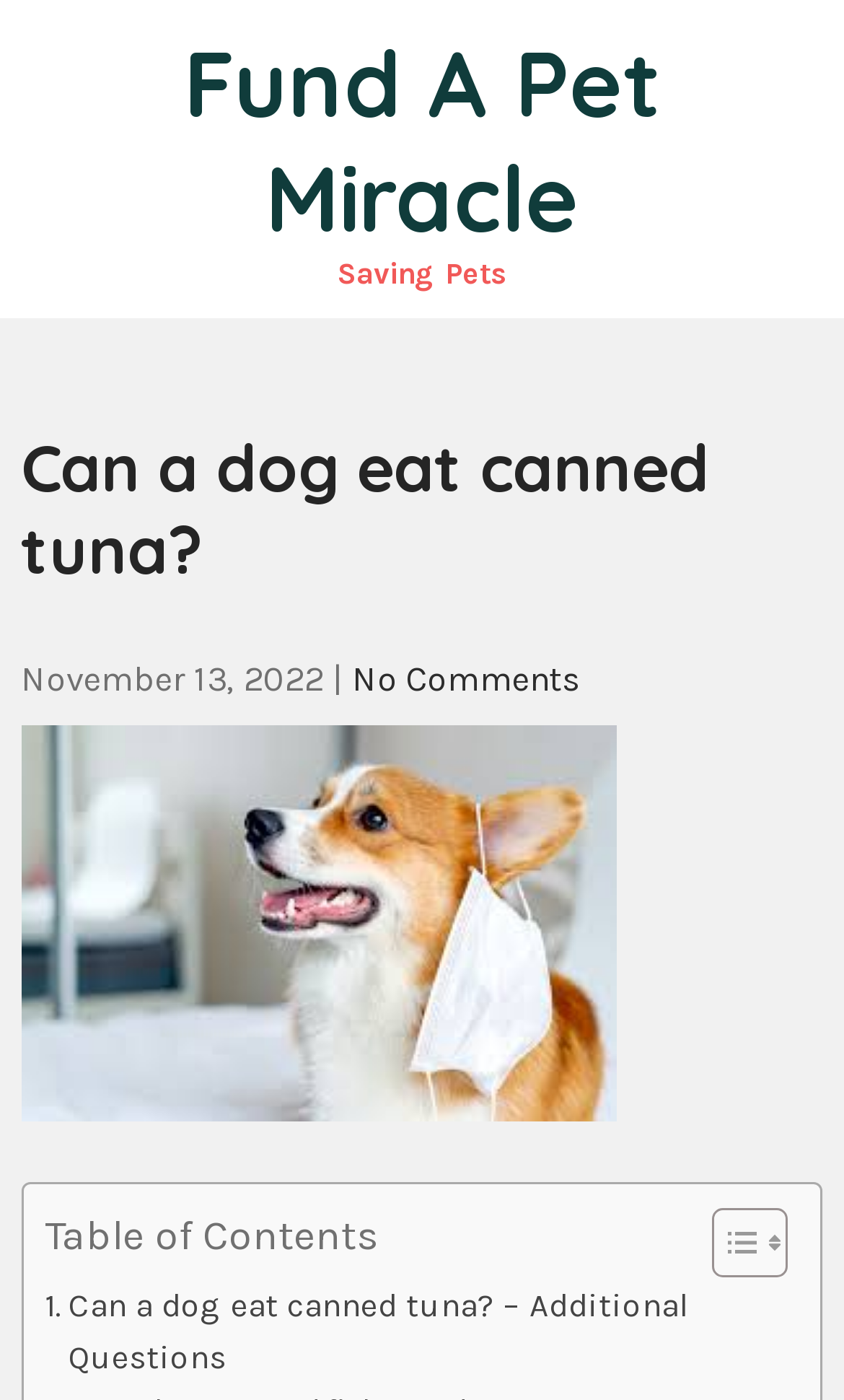What is the name of the organization?
Based on the image content, provide your answer in one word or a short phrase.

Fund A Pet Miracle